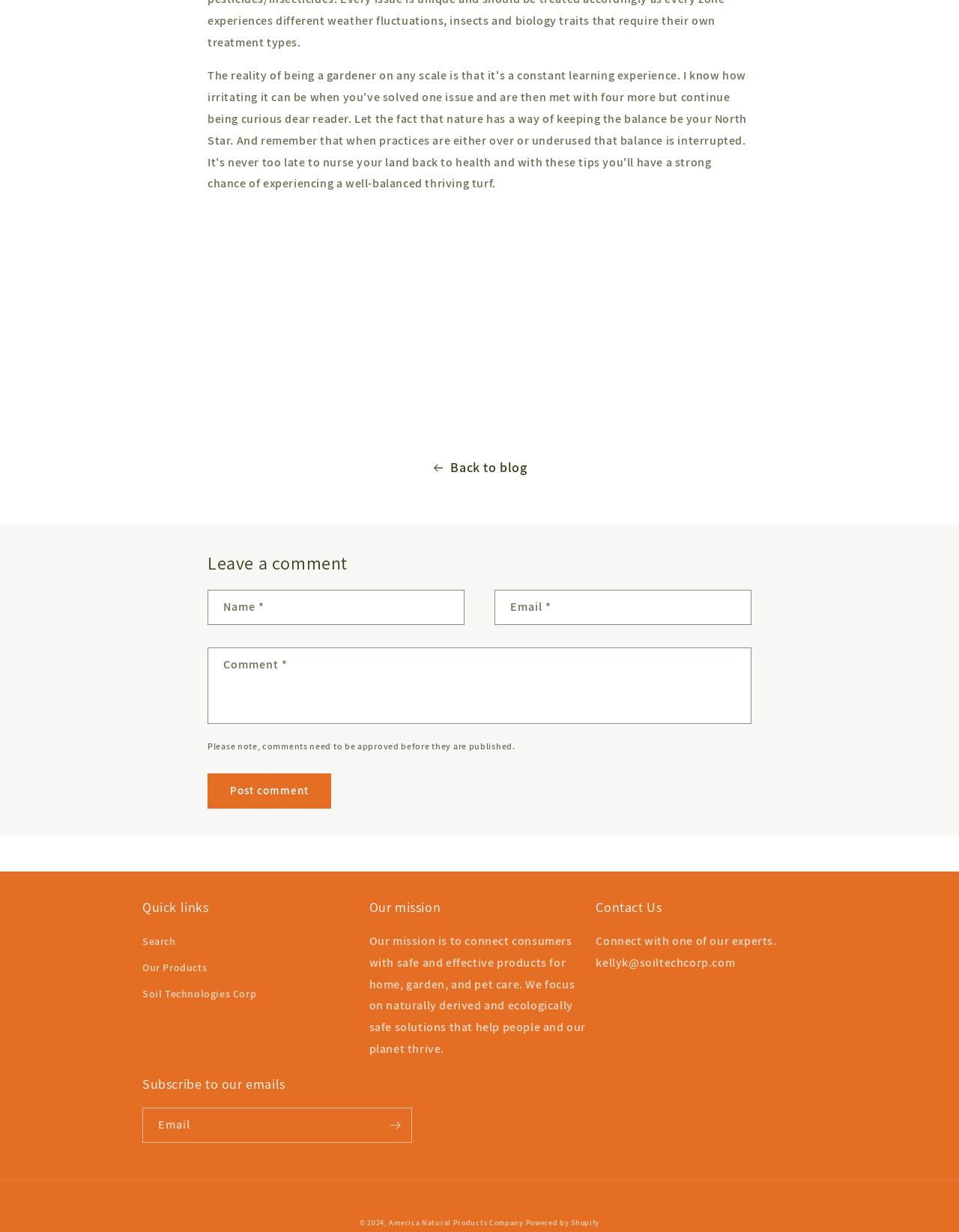Can you specify the bounding box coordinates for the region that should be clicked to fulfill this instruction: "Subscribe to our emails".

[0.395, 0.899, 0.429, 0.928]